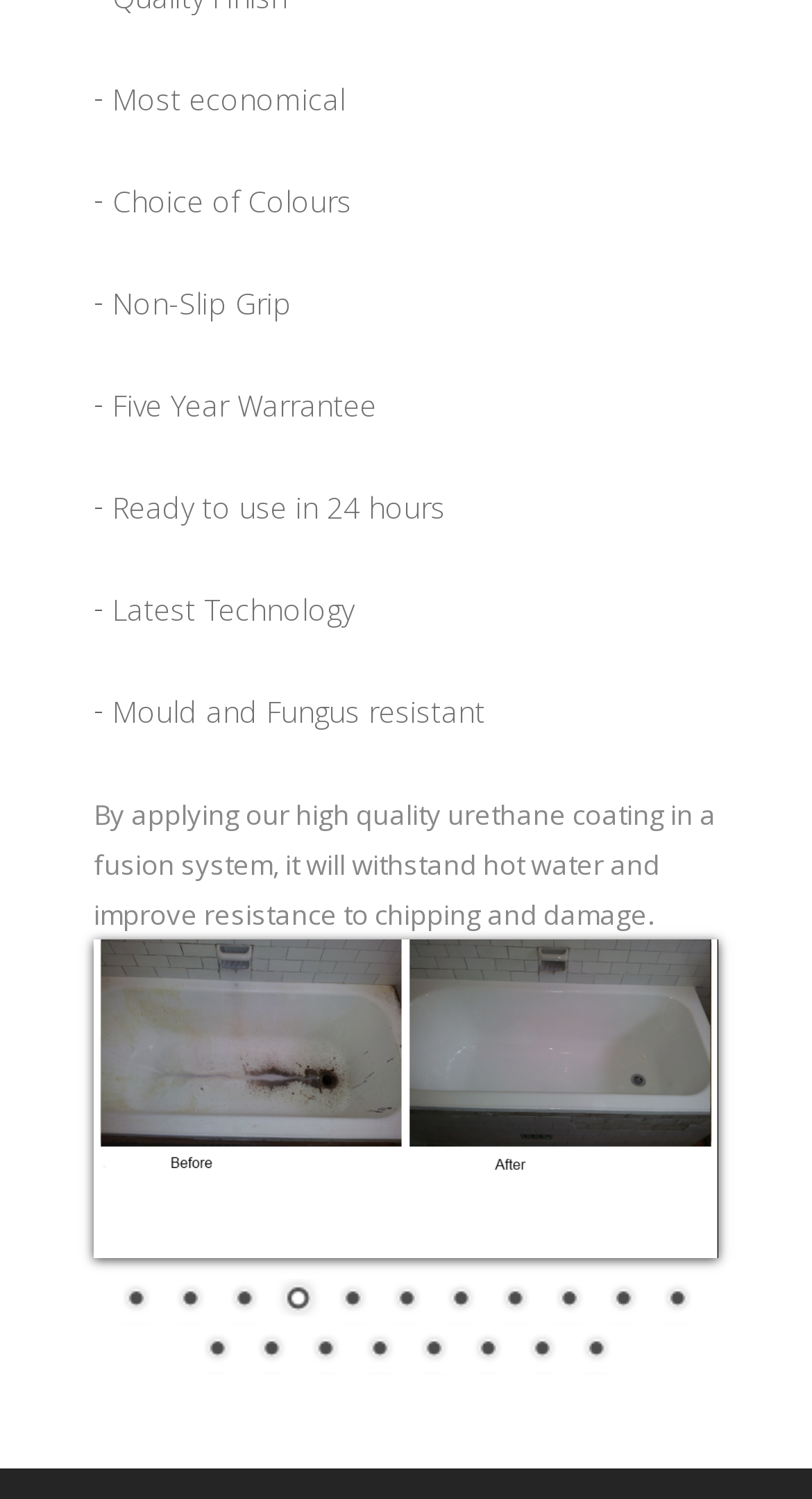Determine the bounding box coordinates of the section to be clicked to follow the instruction: "Click the link to page 1". The coordinates should be given as four float numbers between 0 and 1, formatted as [left, top, right, bottom].

[0.138, 0.854, 0.195, 0.884]